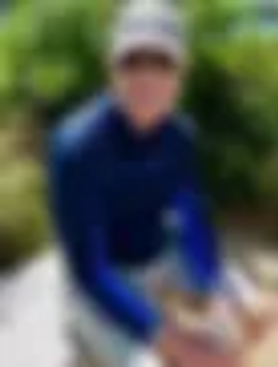What is the individual doing with the dog?
Provide a well-explained and detailed answer to the question.

According to the caption, the individual is captured enjoying a sunny day outdoors, seated comfortably with a friendly dog on their lap, which suggests that the individual is seated with the dog.